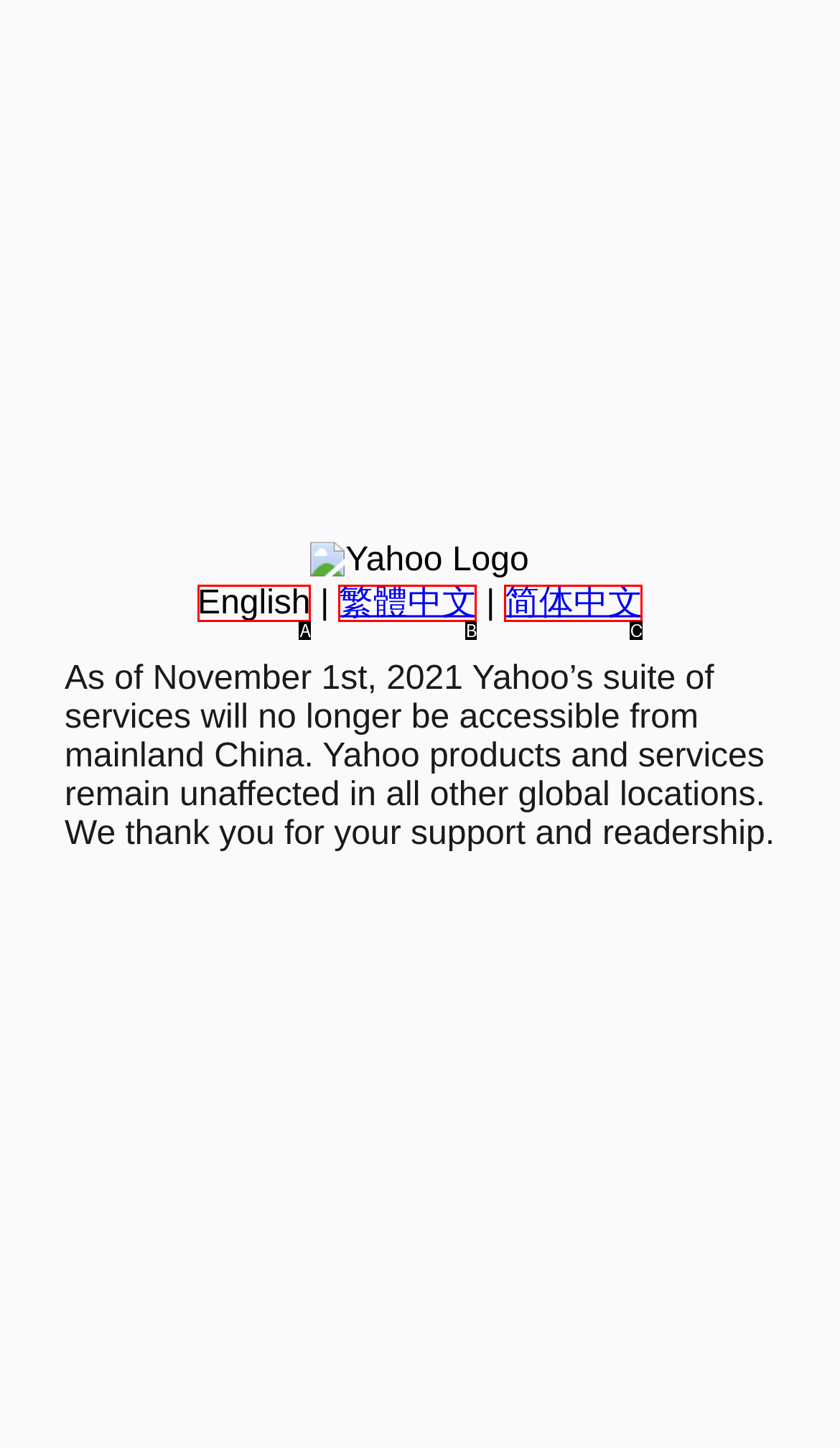Determine which UI element matches this description: Training & Cohort Development
Reply with the appropriate option's letter.

None